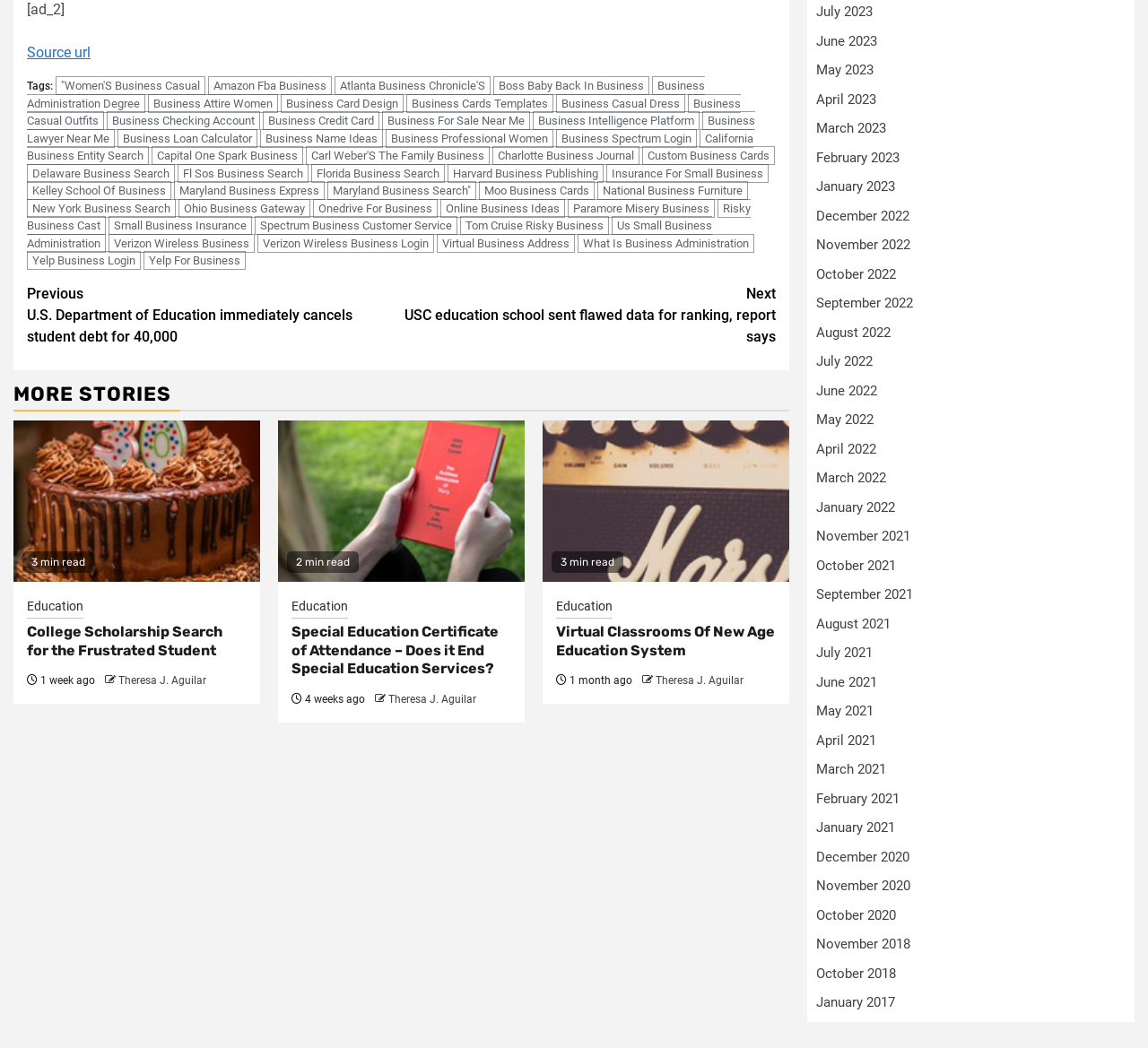Provide a short answer using a single word or phrase for the following question: 
What is the time period when the article 'College Scholarship Search for the Frustrated Student' was published?

1 week ago